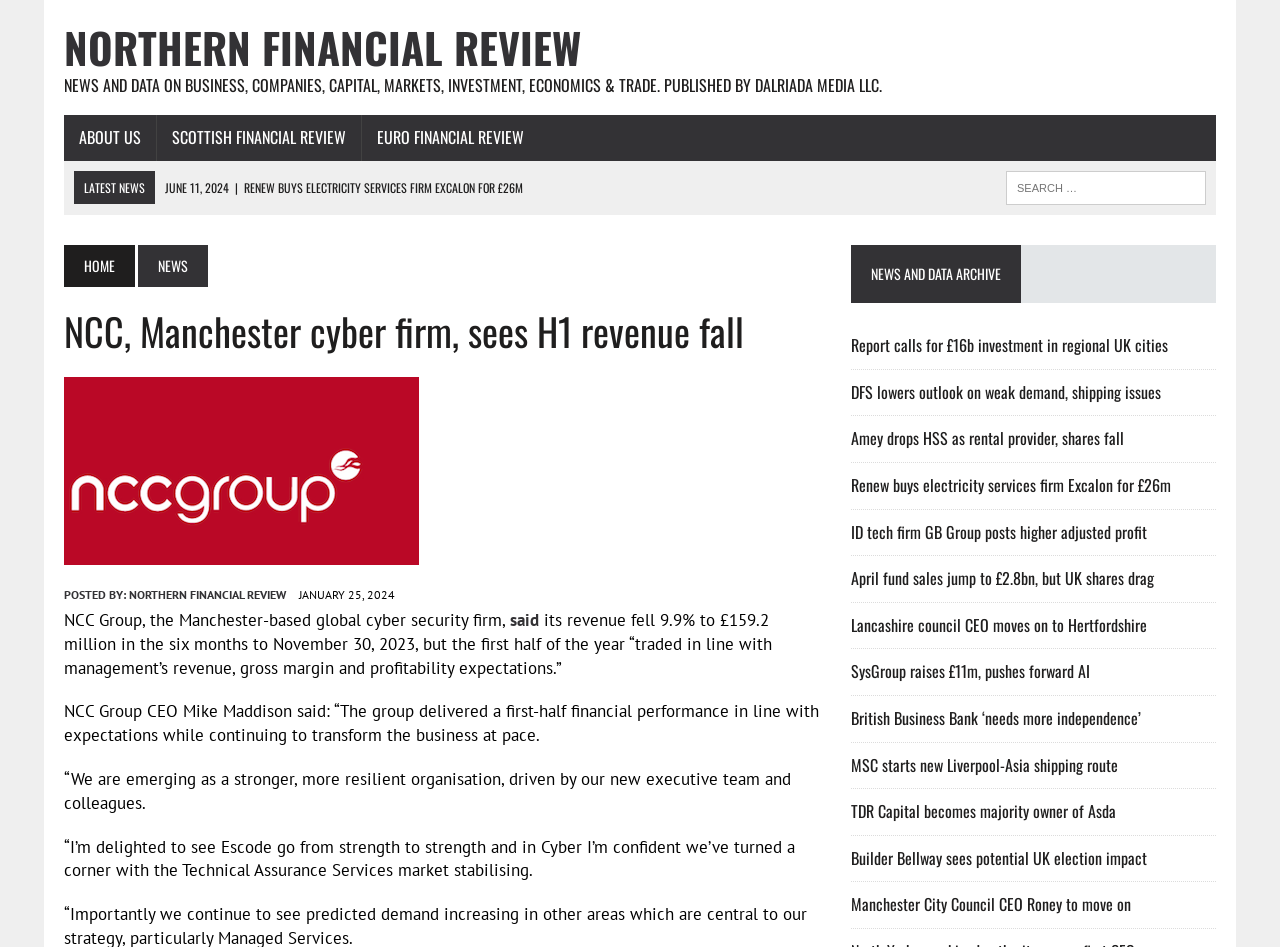Identify the bounding box coordinates for the element you need to click to achieve the following task: "Go to home page". The coordinates must be four float values ranging from 0 to 1, formatted as [left, top, right, bottom].

[0.05, 0.259, 0.105, 0.303]